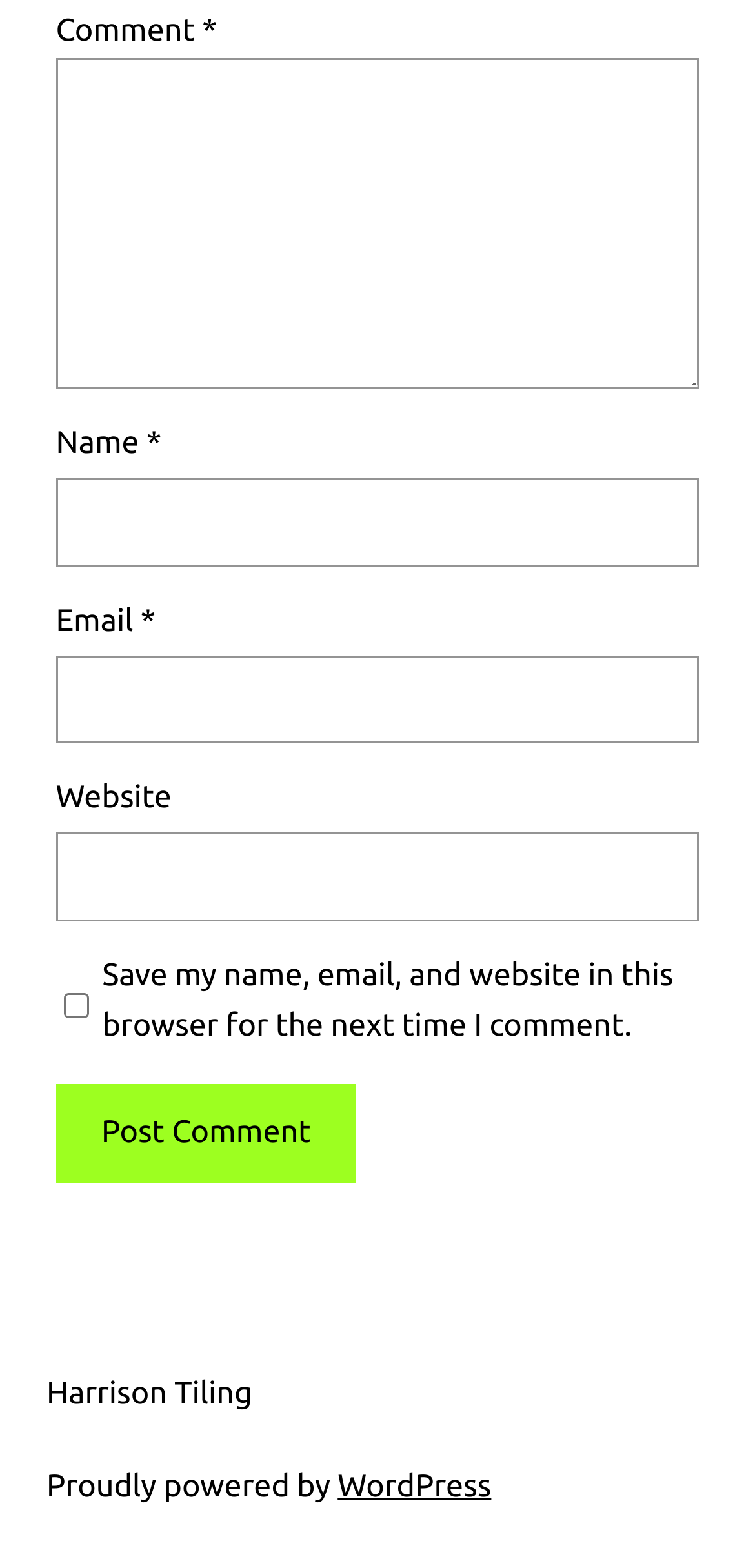Find and provide the bounding box coordinates for the UI element described with: "parent_node: Name * name="author"".

[0.074, 0.305, 0.926, 0.361]